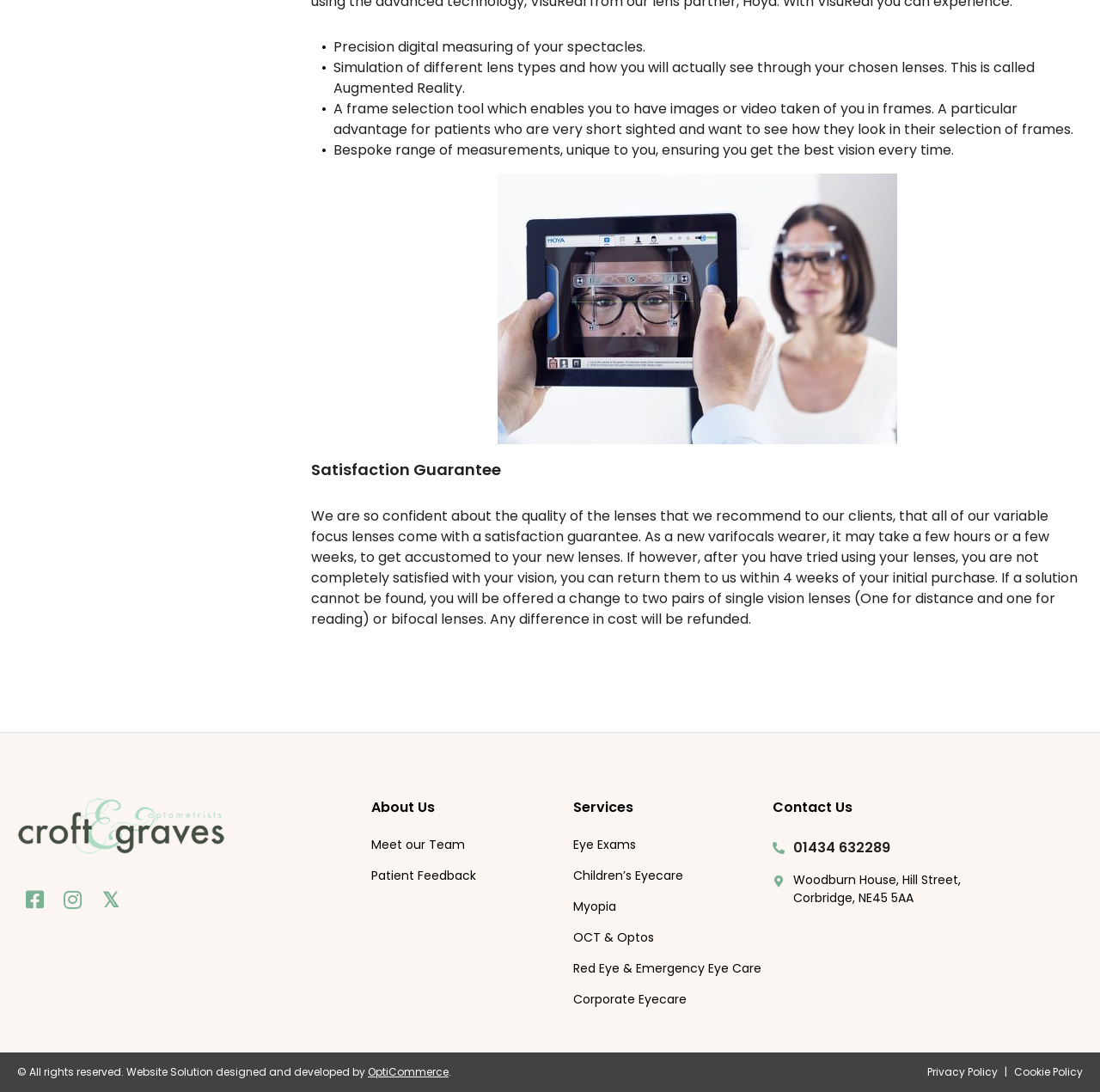Determine the bounding box coordinates of the clickable area required to perform the following instruction: "Click the Instagram button". The coordinates should be represented as four float numbers between 0 and 1: [left, top, right, bottom].

[0.056, 0.814, 0.075, 0.833]